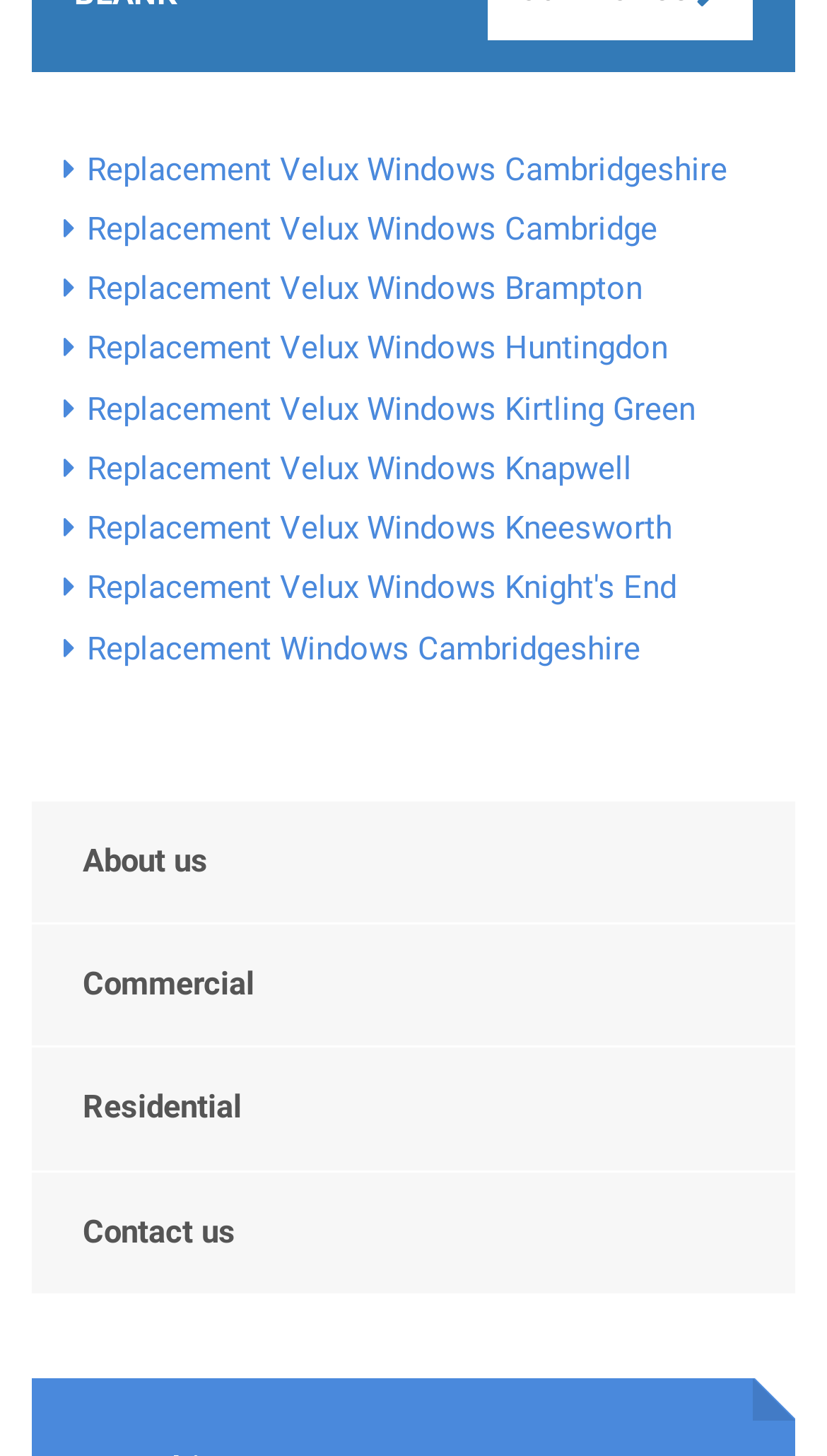Determine the bounding box coordinates for the HTML element described here: "Replacement Velux Windows Cambridgeshire".

[0.105, 0.103, 0.879, 0.129]